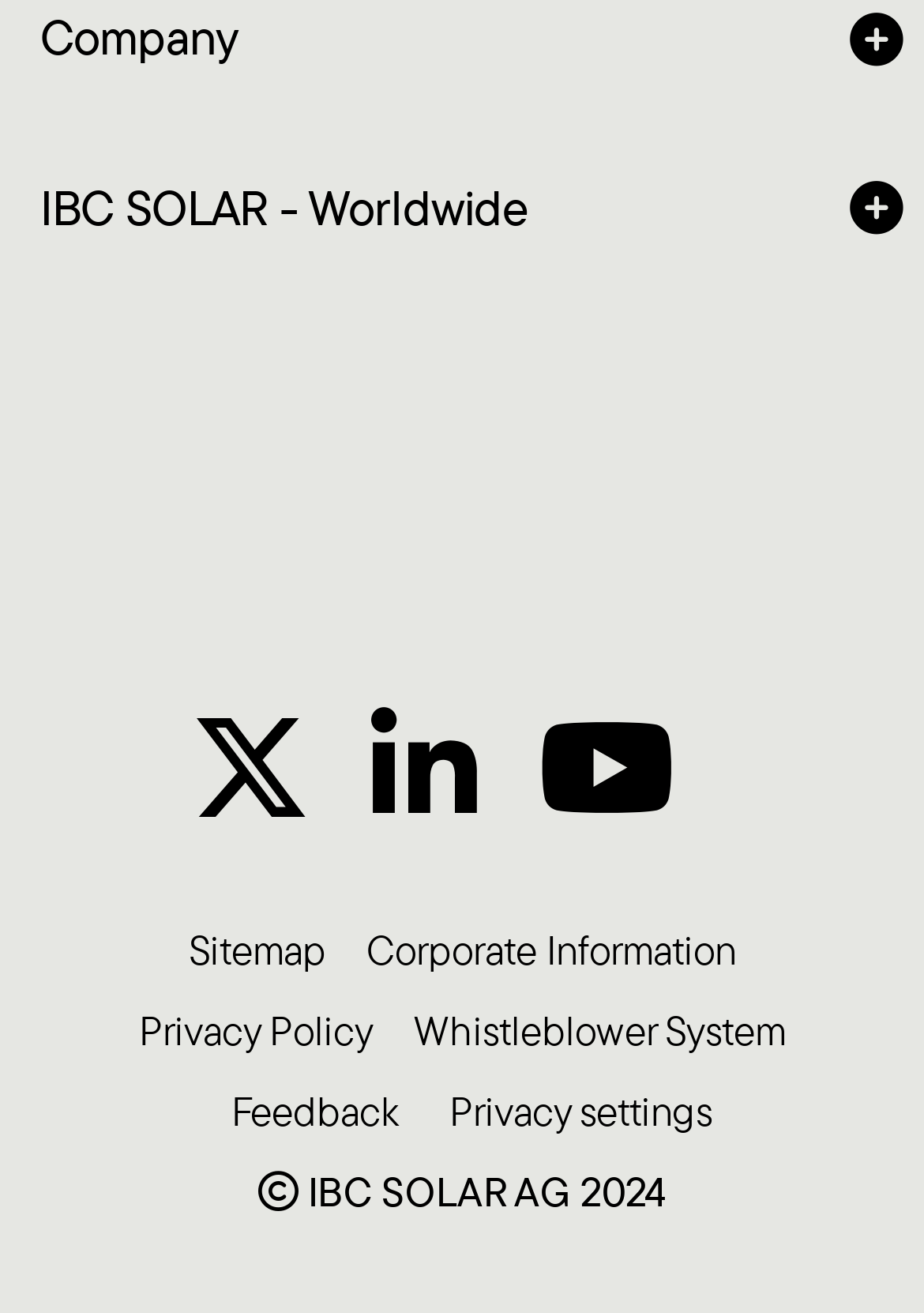Please find the bounding box coordinates of the element that must be clicked to perform the given instruction: "view August 2022". The coordinates should be four float numbers from 0 to 1, i.e., [left, top, right, bottom].

None